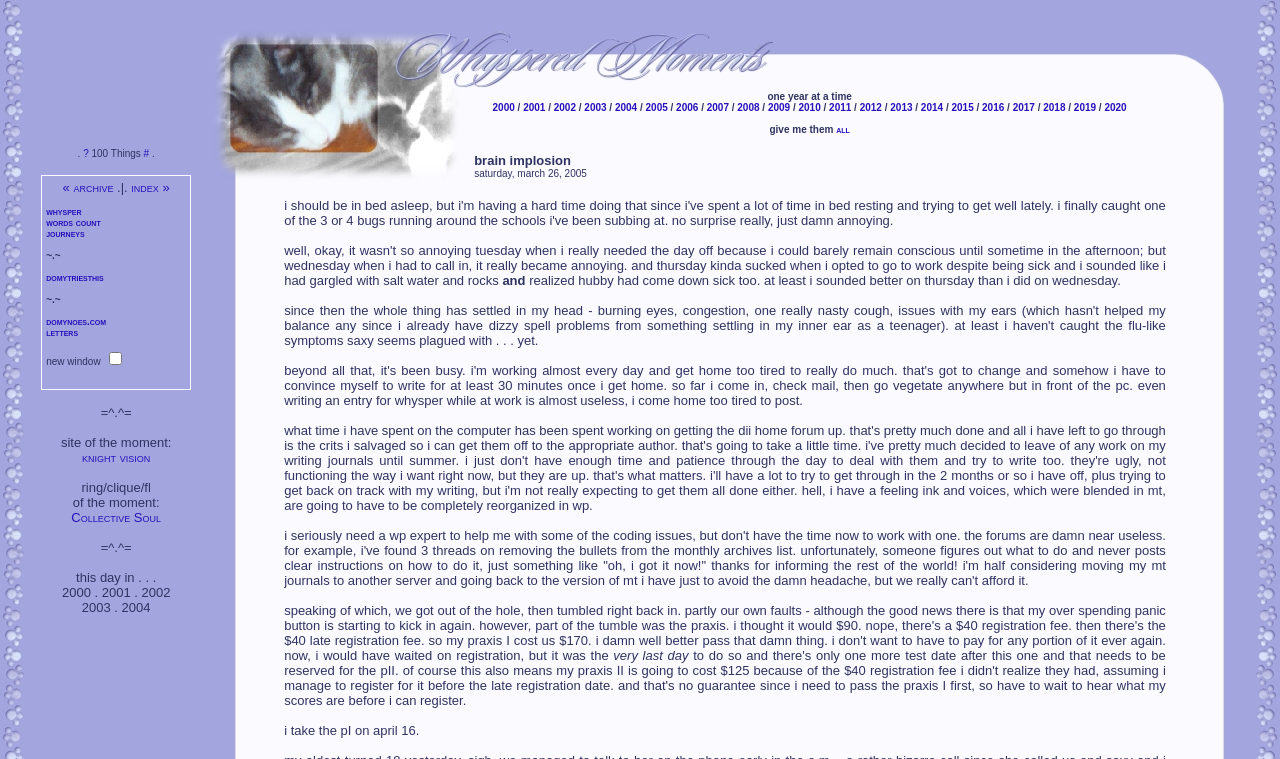Predict the bounding box of the UI element based on this description: "knight vision".

[0.064, 0.593, 0.117, 0.613]